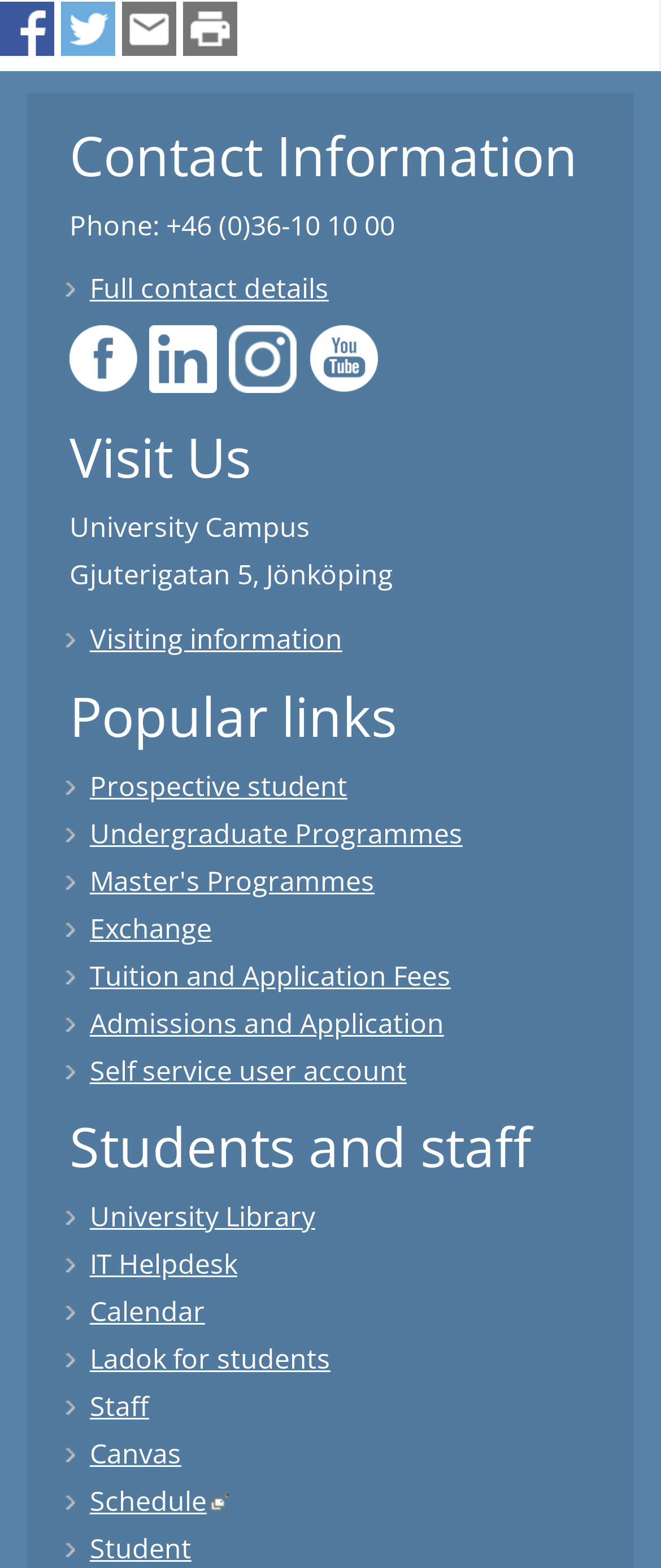Carefully examine the image and provide an in-depth answer to the question: What social media platforms can you follow the university on?

I found the social media platforms by looking at the links in the 'Contact Information' section, which include 'Följ oss på Facebook', 'Följ oss på Twitter', 'Följ oss på Instagram', and 'Högskolan på YouTube'.